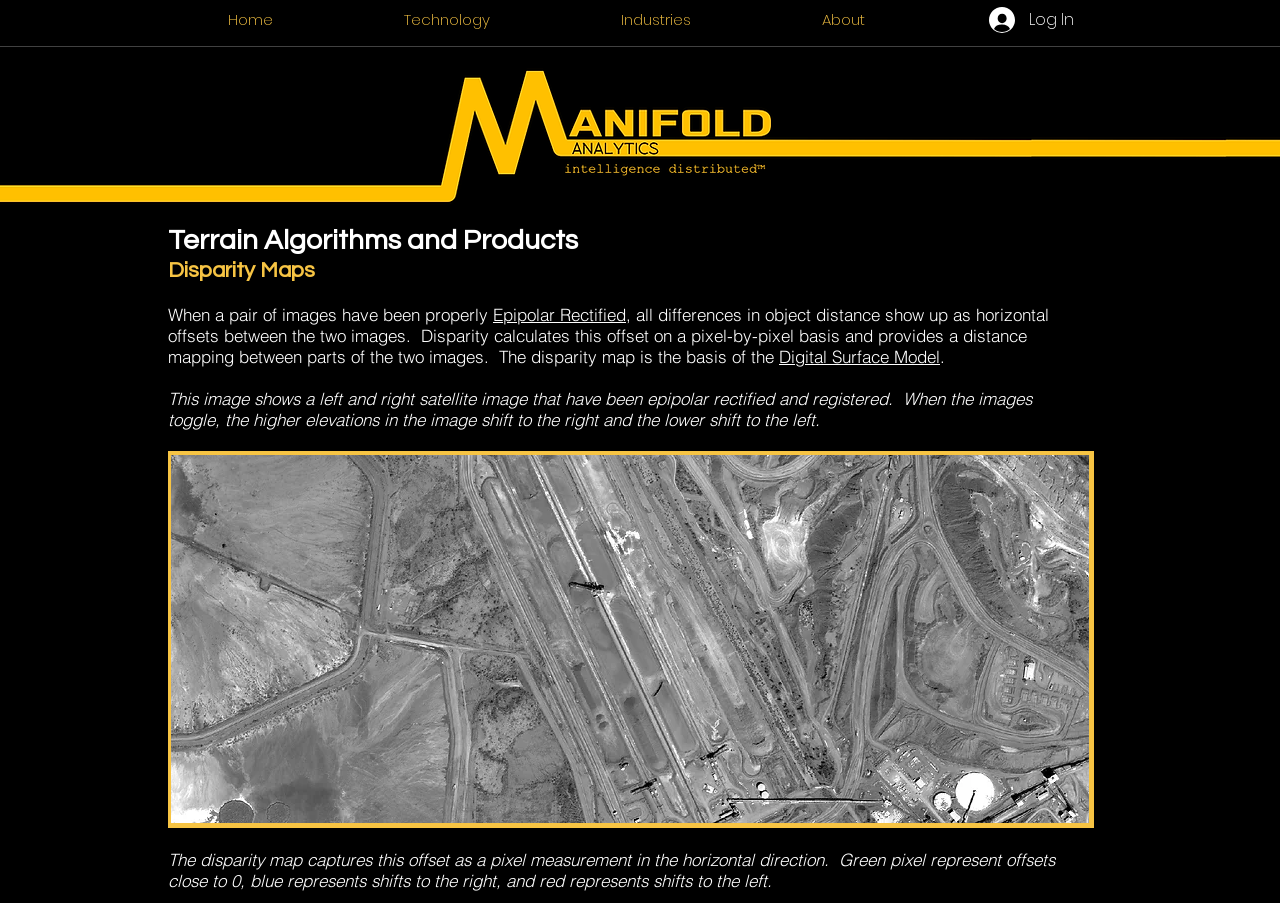What is the color of pixels that represent offsets close to 0?
Examine the screenshot and reply with a single word or phrase.

Green